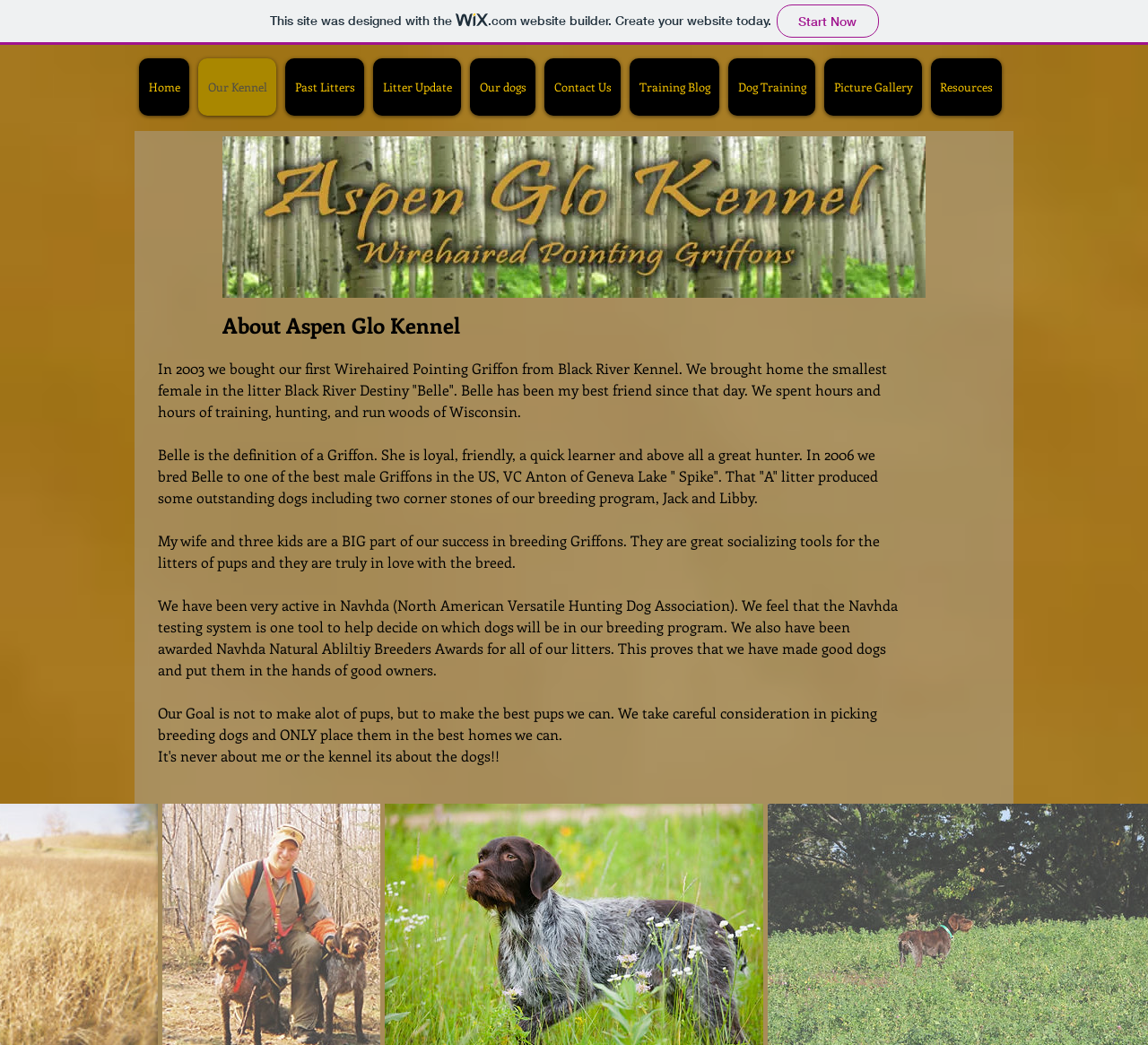Determine the bounding box coordinates for the area that needs to be clicked to fulfill this task: "Contact 'Us'". The coordinates must be given as four float numbers between 0 and 1, i.e., [left, top, right, bottom].

[0.474, 0.056, 0.541, 0.111]